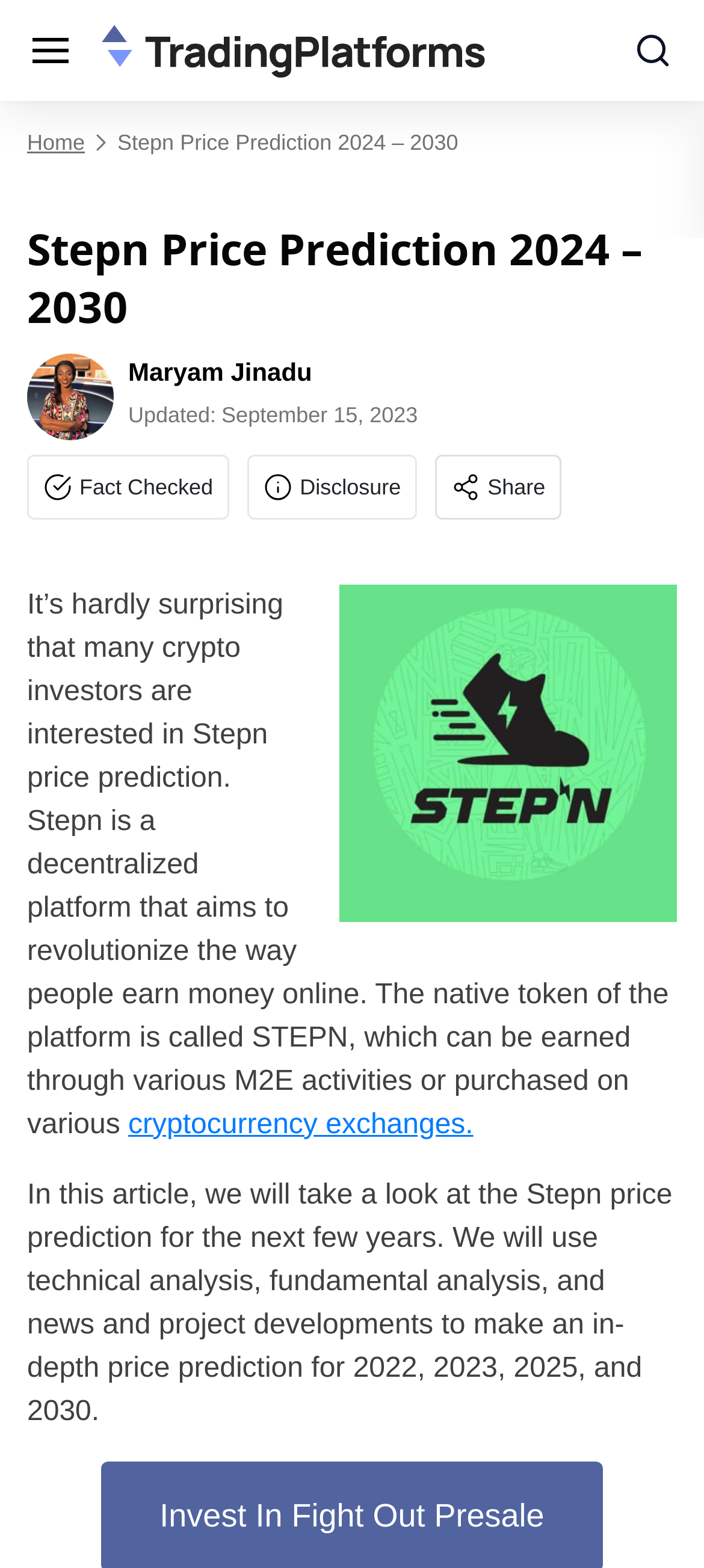Please determine and provide the text content of the webpage's heading.

Stepn Price Prediction 2024 – 2030